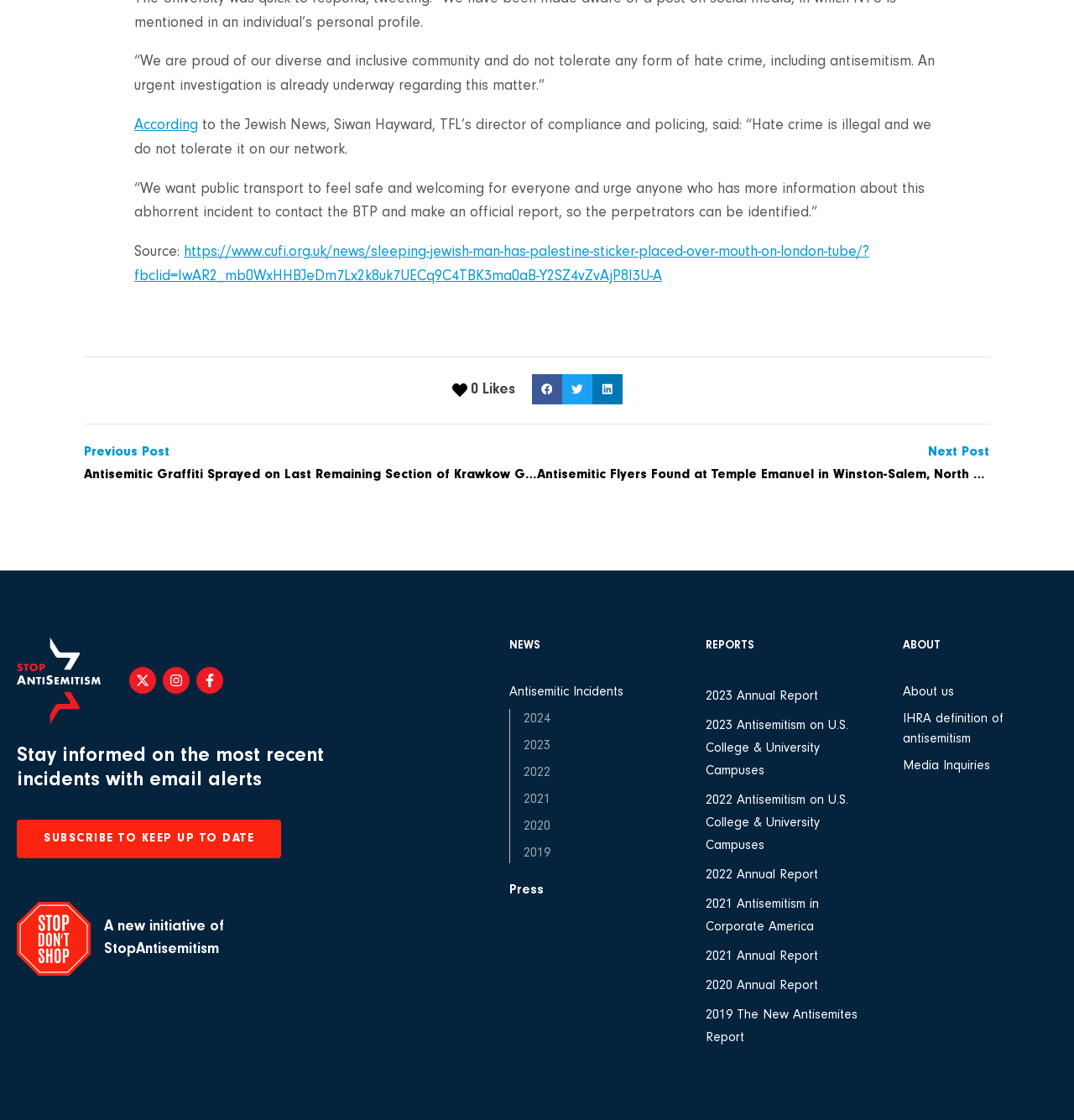What type of reports are listed on the webpage?
Based on the screenshot, respond with a single word or phrase.

Annual reports